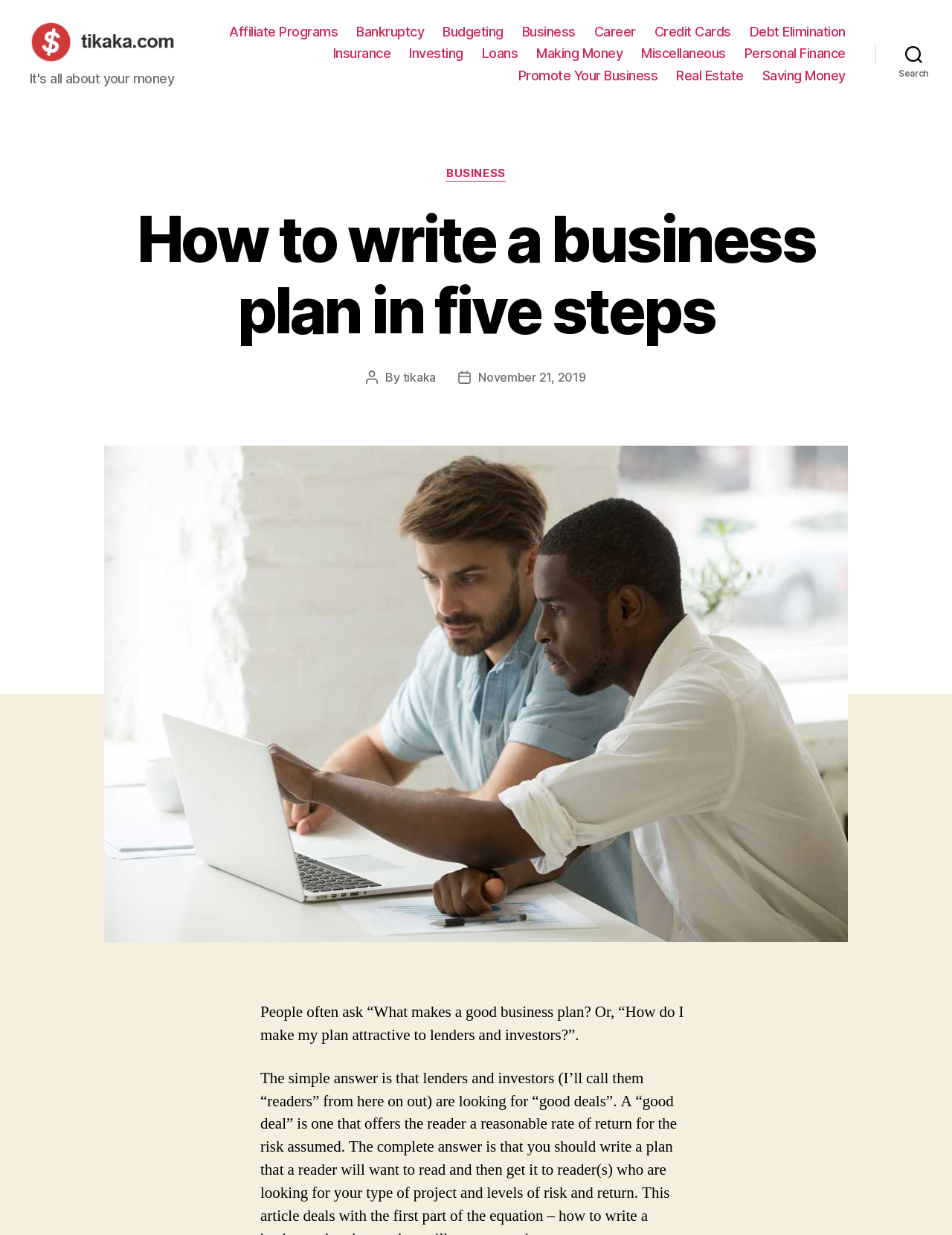Pinpoint the bounding box coordinates of the clickable area needed to execute the instruction: "Explore Promote Your Business". The coordinates should be specified as four float numbers between 0 and 1, i.e., [left, top, right, bottom].

[0.544, 0.055, 0.691, 0.068]